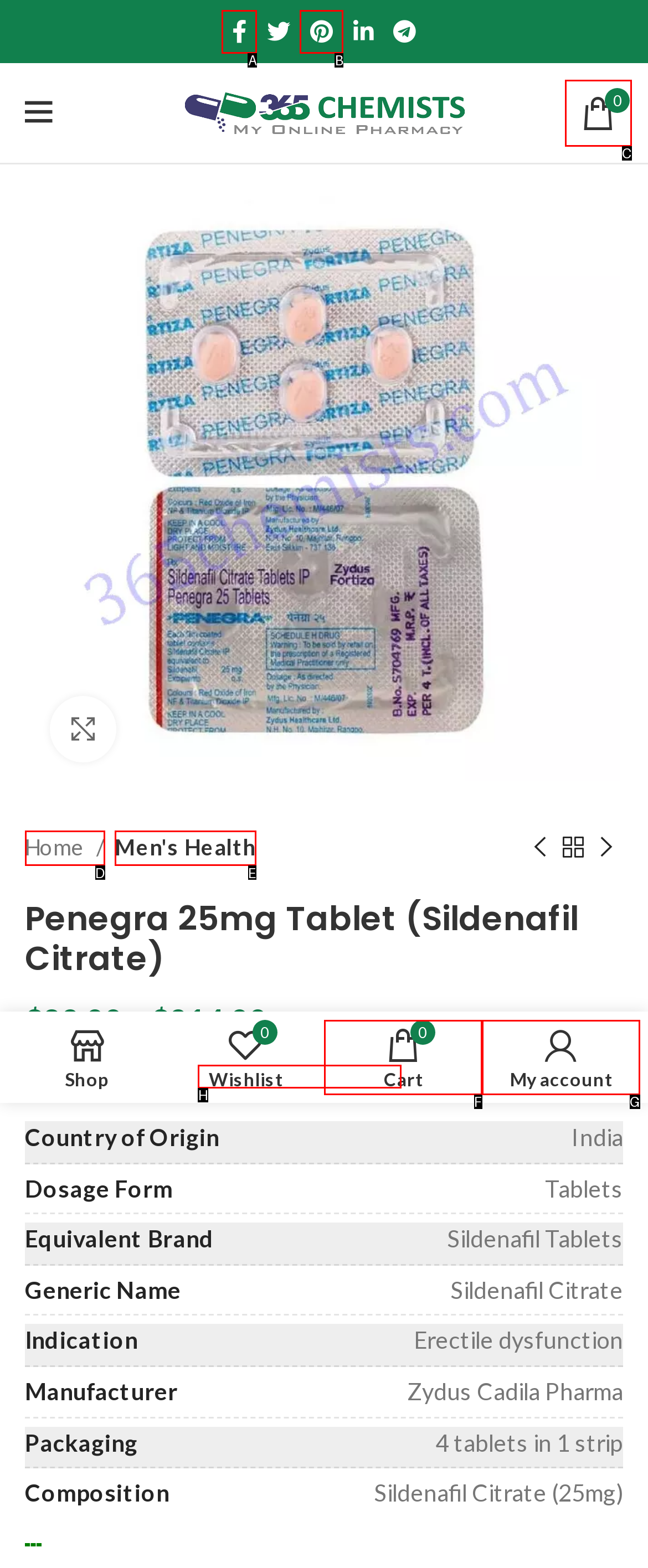From the provided choices, determine which option matches the description: EV6 GT. Respond with the letter of the correct choice directly.

None